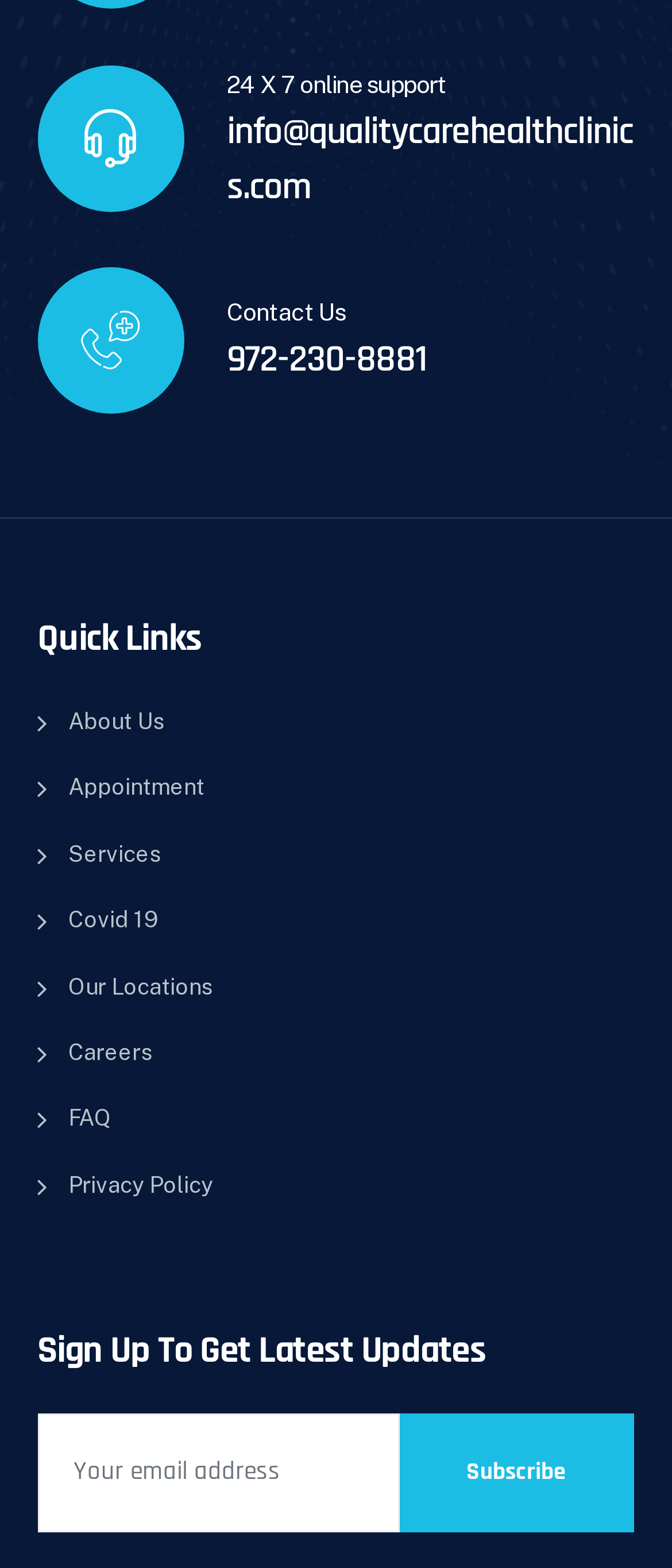Look at the image and write a detailed answer to the question: 
What is the function of the button?

I found a button element with the text 'Subscribe' located next to the textbox, which suggests that it is used to submit the email address entered in the textbox to subscribe to updates.